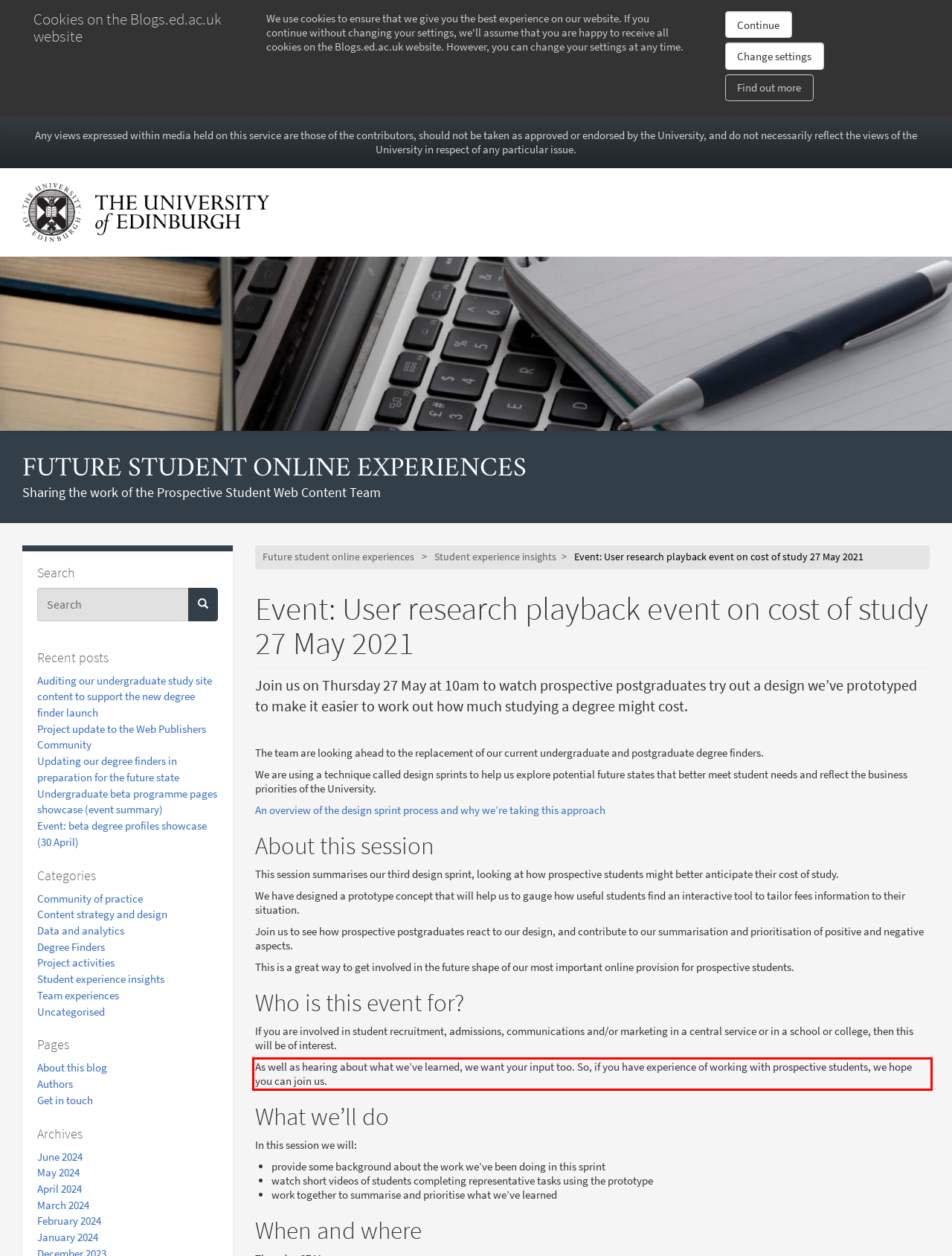The screenshot provided shows a webpage with a red bounding box. Apply OCR to the text within this red bounding box and provide the extracted content.

As well as hearing about what we’ve learned, we want your input too. So, if you have experience of working with prospective students, we hope you can join us.